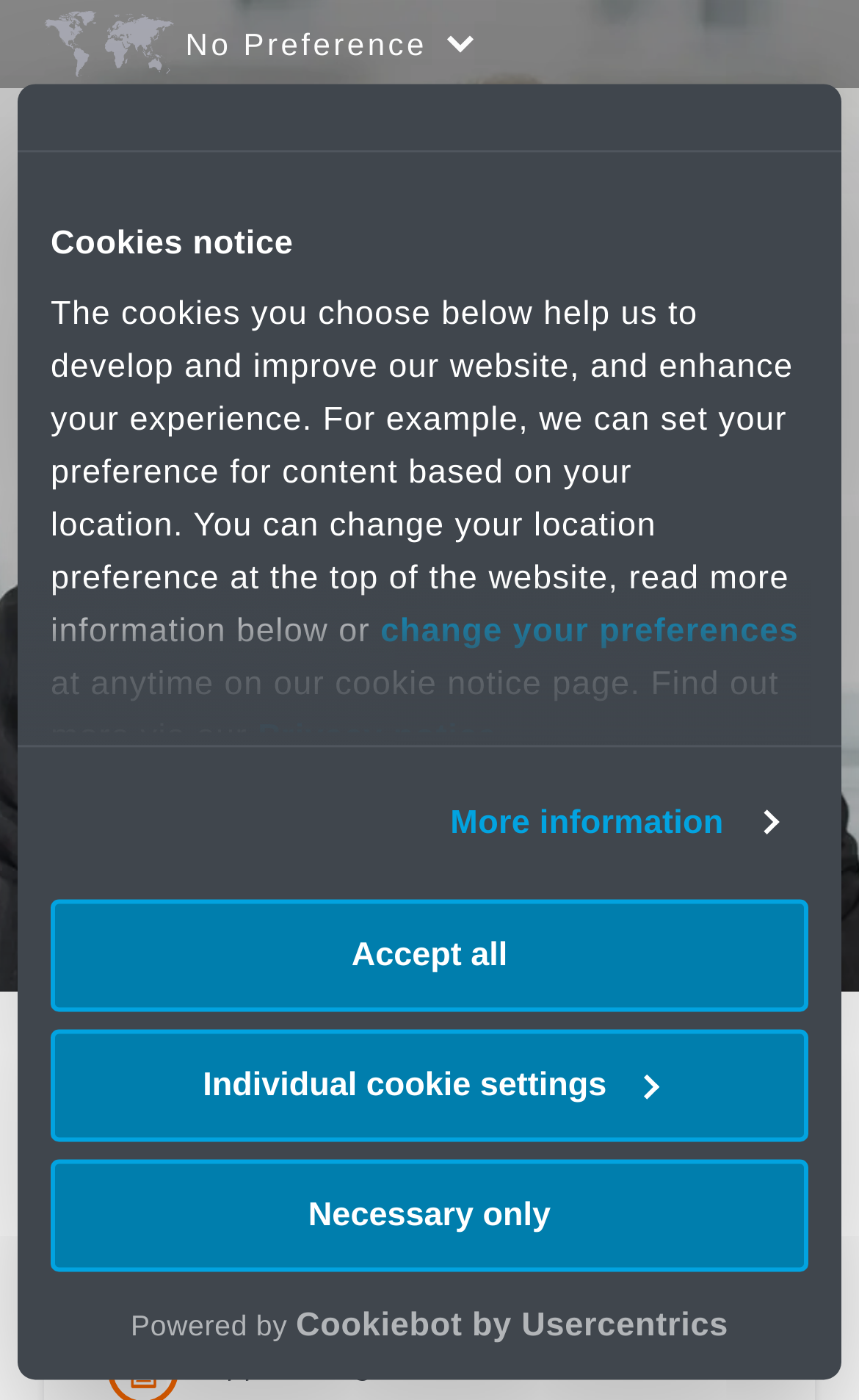Given the webpage screenshot and the description, determine the bounding box coordinates (top-left x, top-left y, bottom-right x, bottom-right y) that define the location of the UI element matching this description: change your preferences

[0.443, 0.437, 0.93, 0.464]